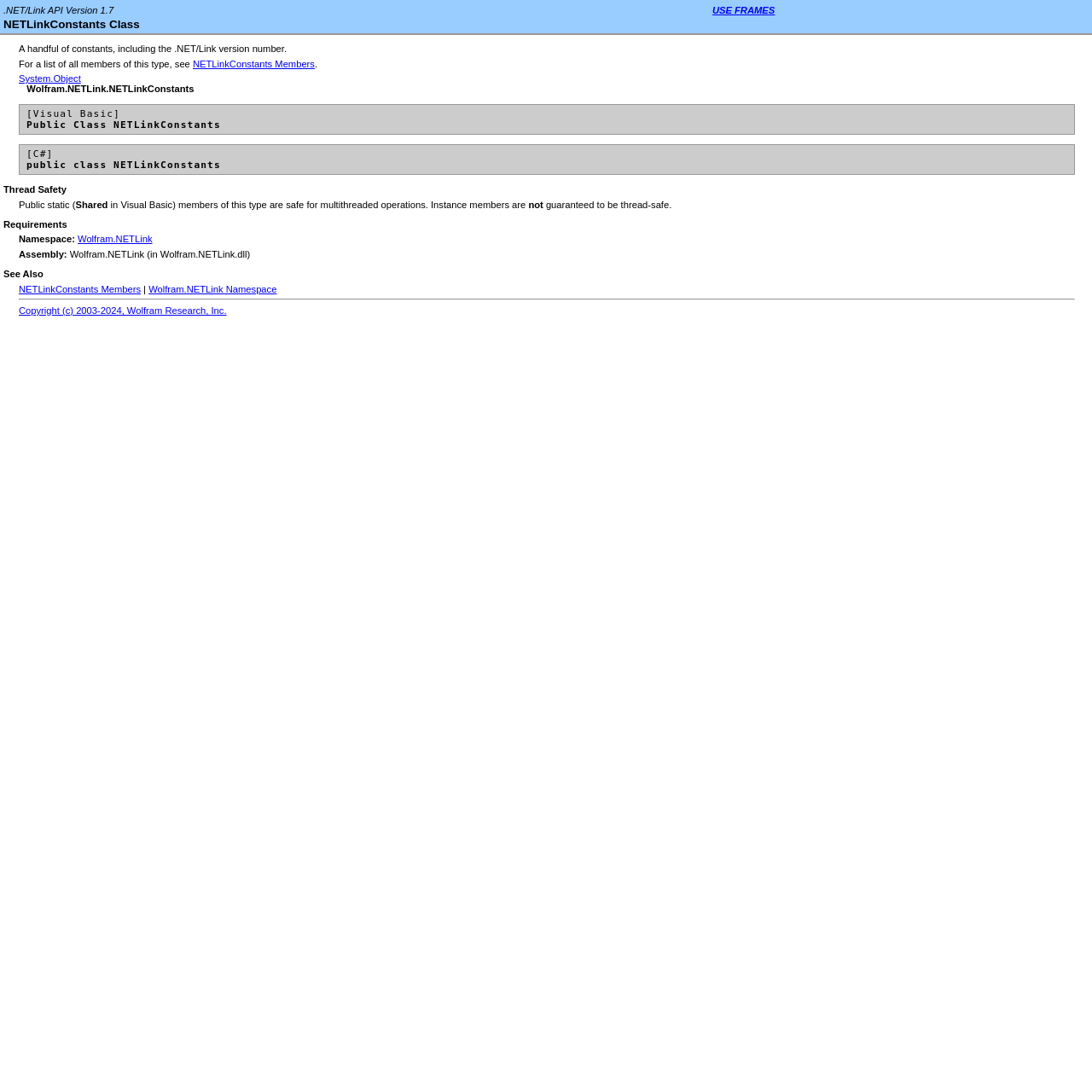Who owns the copyright of this content?
Using the visual information from the image, give a one-word or short-phrase answer.

Wolfram Research, Inc.